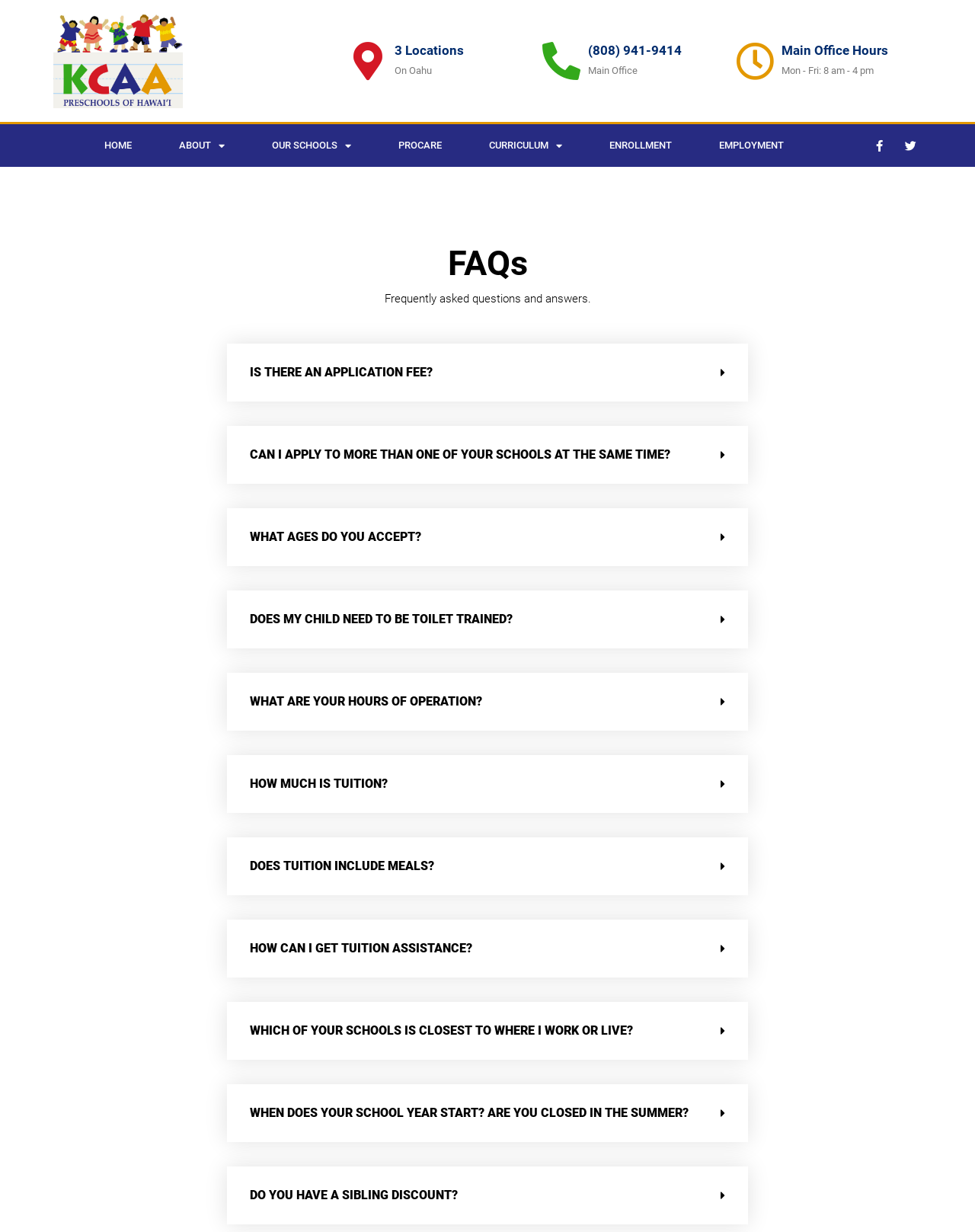Determine the bounding box coordinates of the element's region needed to click to follow the instruction: "Click on the 'IS THERE AN APPLICATION FEE?' button". Provide these coordinates as four float numbers between 0 and 1, formatted as [left, top, right, bottom].

[0.233, 0.279, 0.767, 0.326]